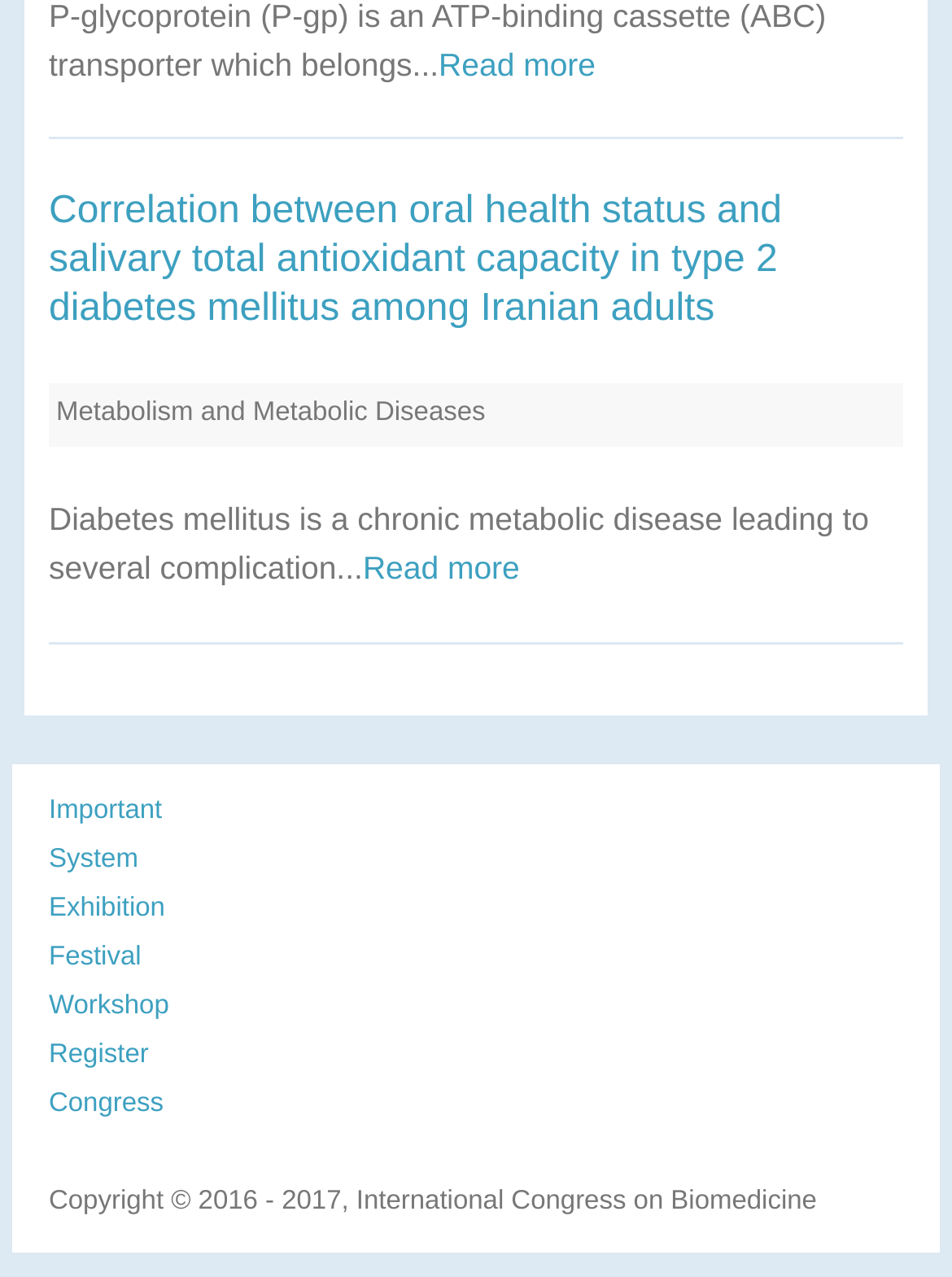Determine the bounding box coordinates of the clickable region to execute the instruction: "Register for the congress". The coordinates should be four float numbers between 0 and 1, denoted as [left, top, right, bottom].

[0.051, 0.814, 0.156, 0.837]